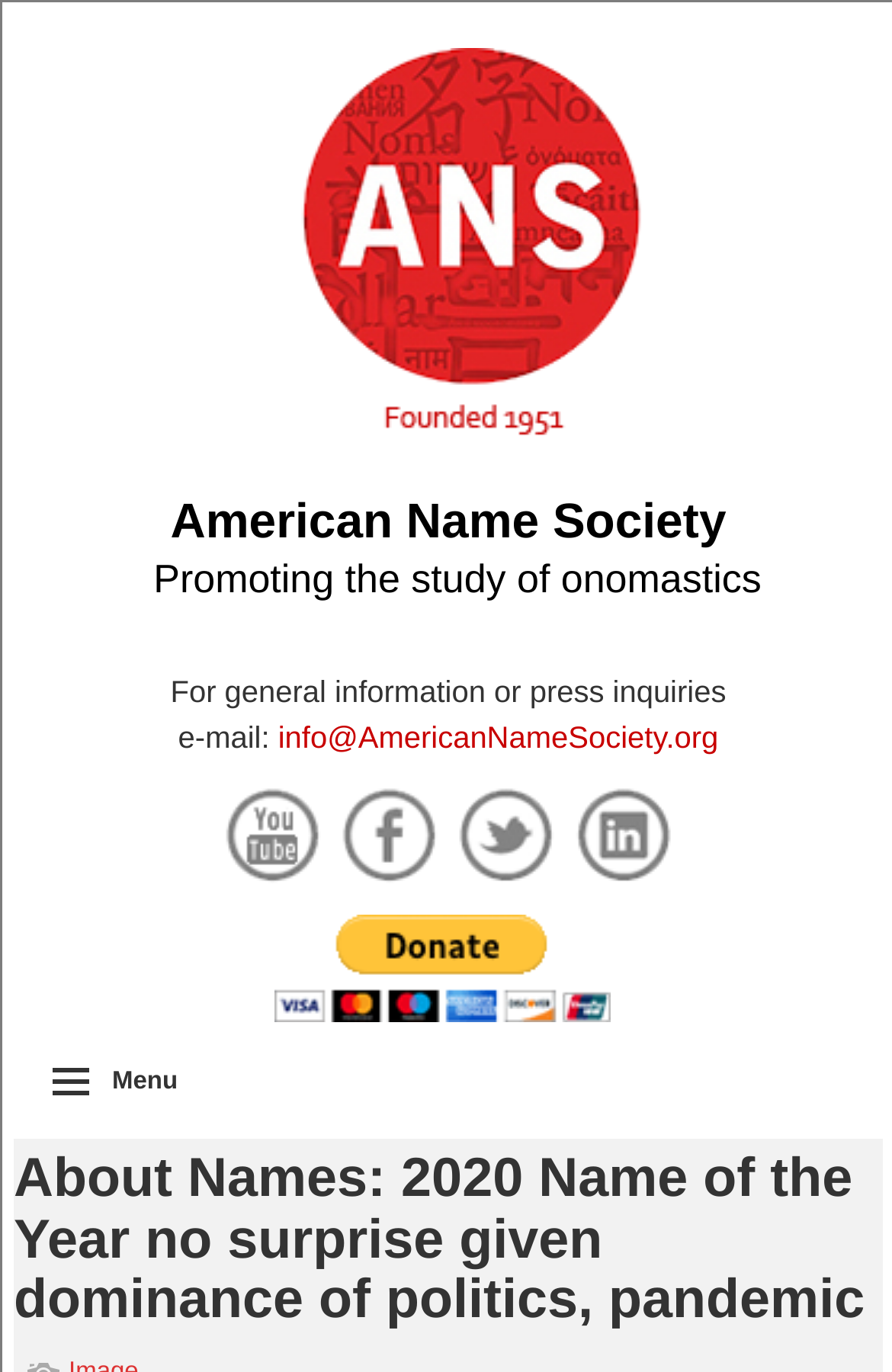What is the payment method accepted?
Please provide a comprehensive and detailed answer to the question.

The payment method accepted can be found at the bottom of the webpage, where a button with the text 'PayPal - The safer, easier way to pay online!' is present.